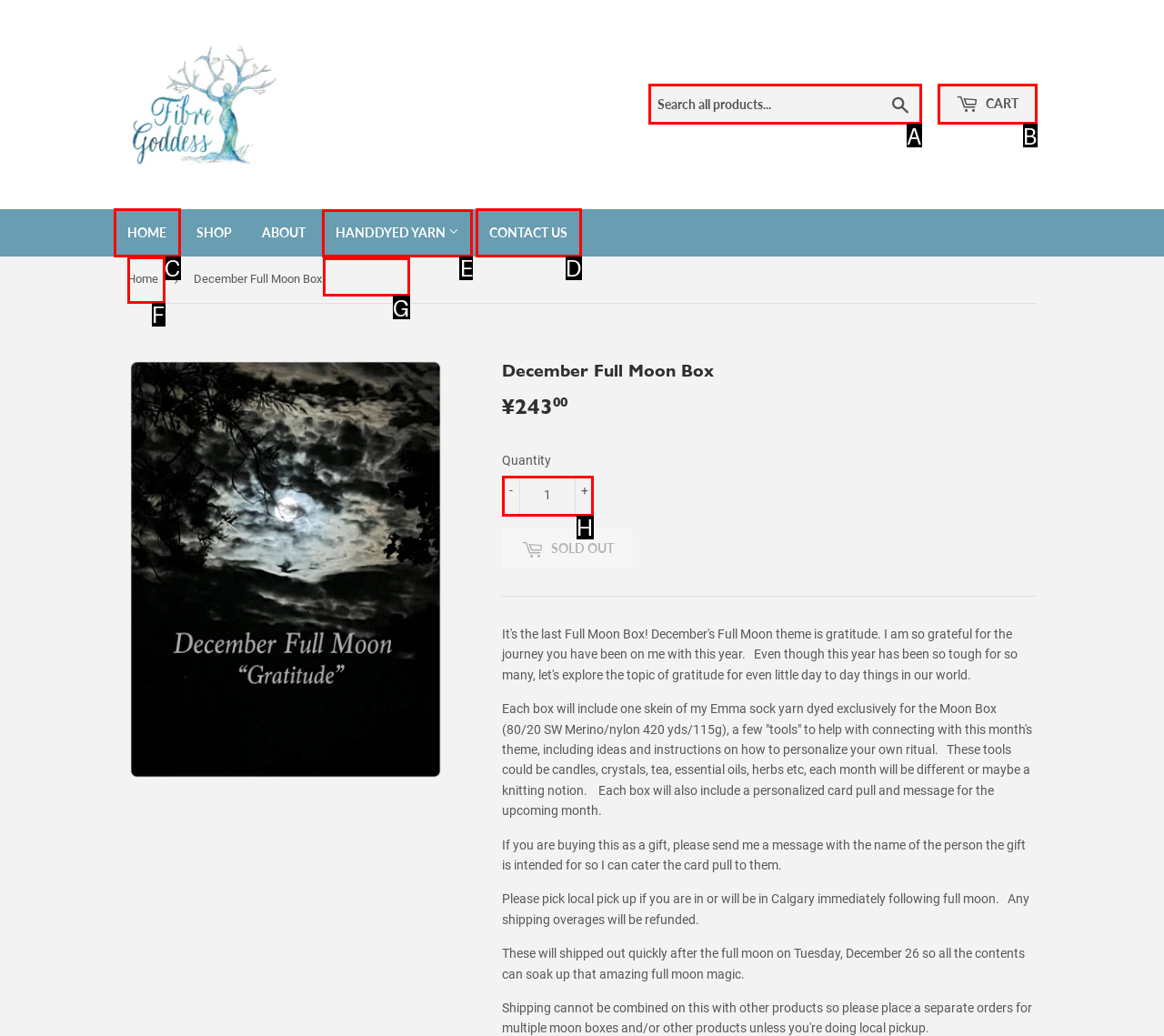Show which HTML element I need to click to perform this task: View Handdyed Yarn menu Answer with the letter of the correct choice.

E